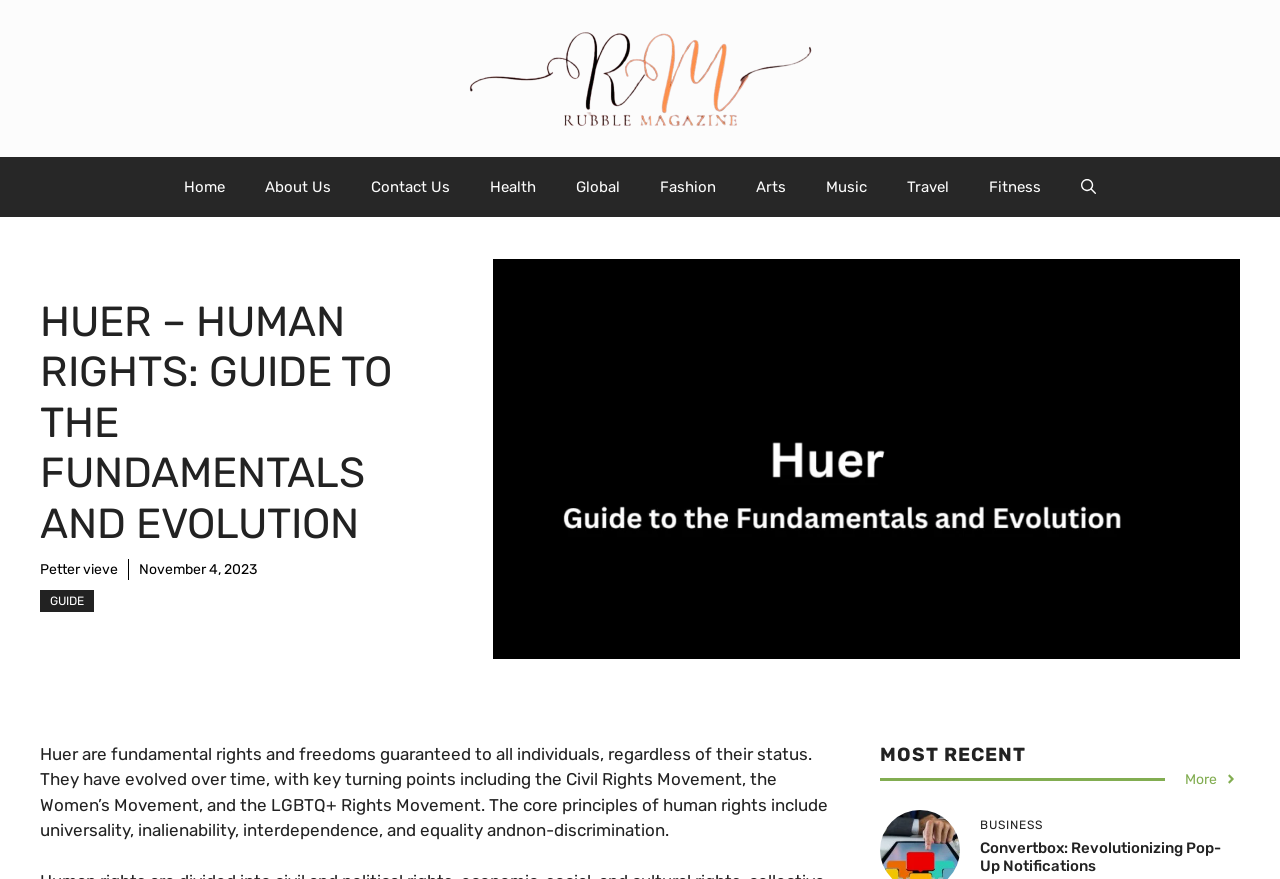Please specify the bounding box coordinates in the format (top-left x, top-left y, bottom-right x, bottom-right y), with values ranging from 0 to 1. Identify the bounding box for the UI component described as follows: Convertbox: Revolutionizing Pop-up Notifications

[0.766, 0.955, 0.954, 0.996]